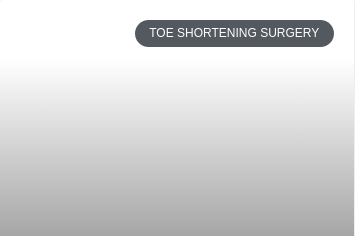Interpret the image and provide an in-depth description.

The image depicts a section titled "TOE SHORTENING SURGERY," which appears prominently at the top in a rounded button-like format. This title suggests a focus on the topic of toe shortening procedures, indicating an informational context related to surgical options available for toe length issues. Below this title, the background fades from white to gray, creating a subtle gradient that enhances the visual emphasis on the title itself. The overall design indicates that this content is part of a larger discussion or article dedicated to the reasons, methods, and outcomes associated with toe shortening surgery.